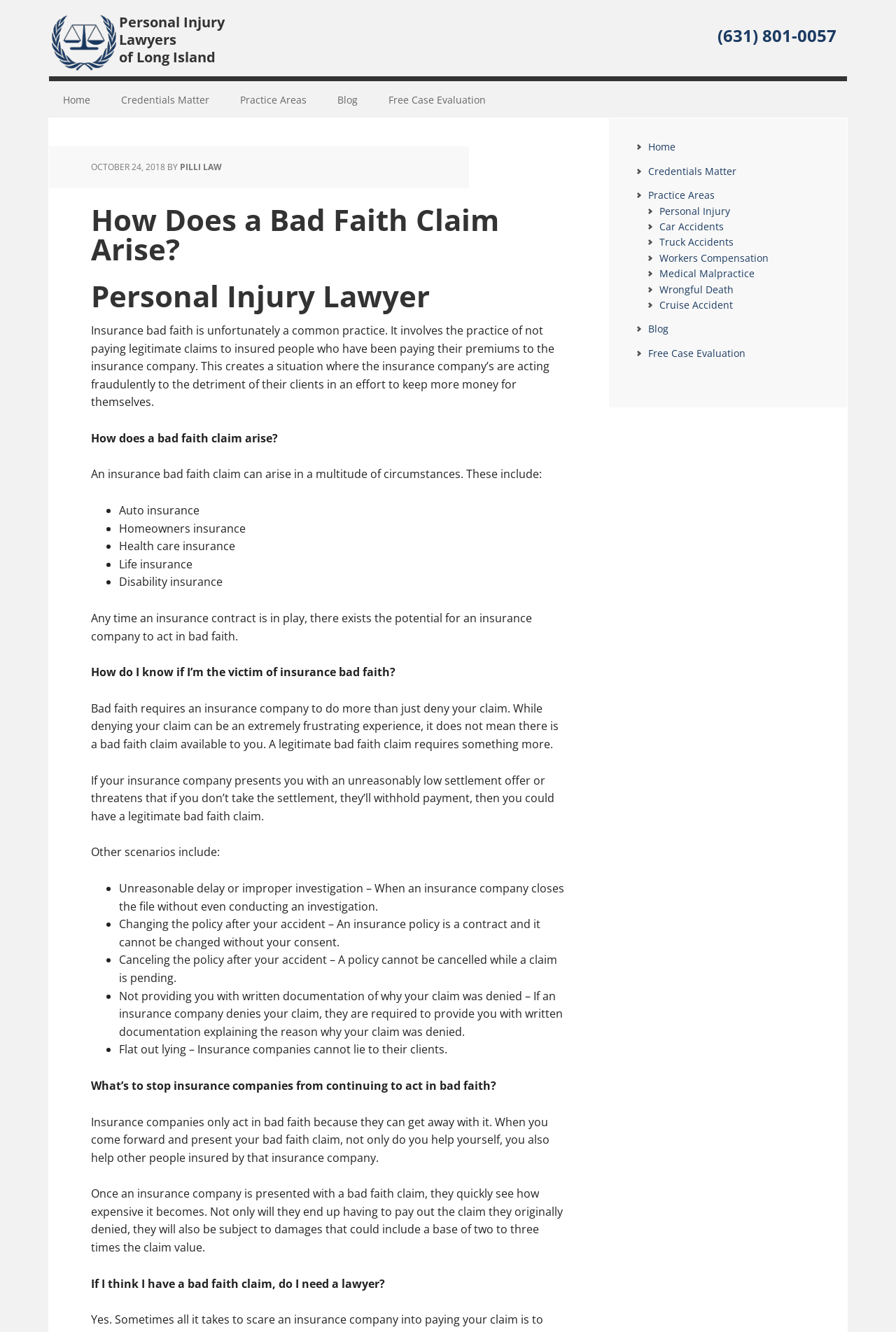Specify the bounding box coordinates of the area to click in order to follow the given instruction: "Click the 'Personal Injury' link in the primary sidebar."

[0.736, 0.153, 0.815, 0.163]